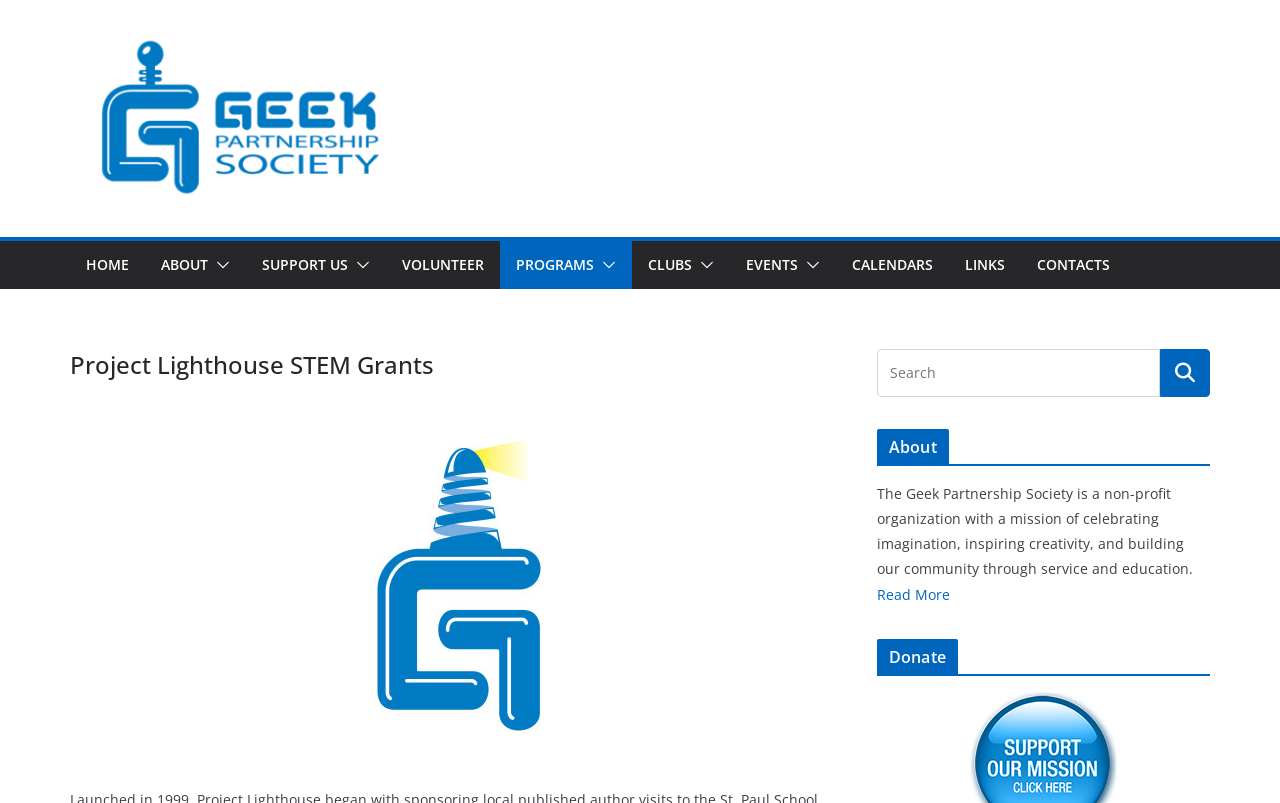Please study the image and answer the question comprehensively:
What is the shape of the button next to the 'Search' box?

I looked at the element with type 'button' next to the 'Search' box and found that it has a bounding box coordinate of [0.906, 0.434, 0.945, 0.494], which indicates that it is a square shape.